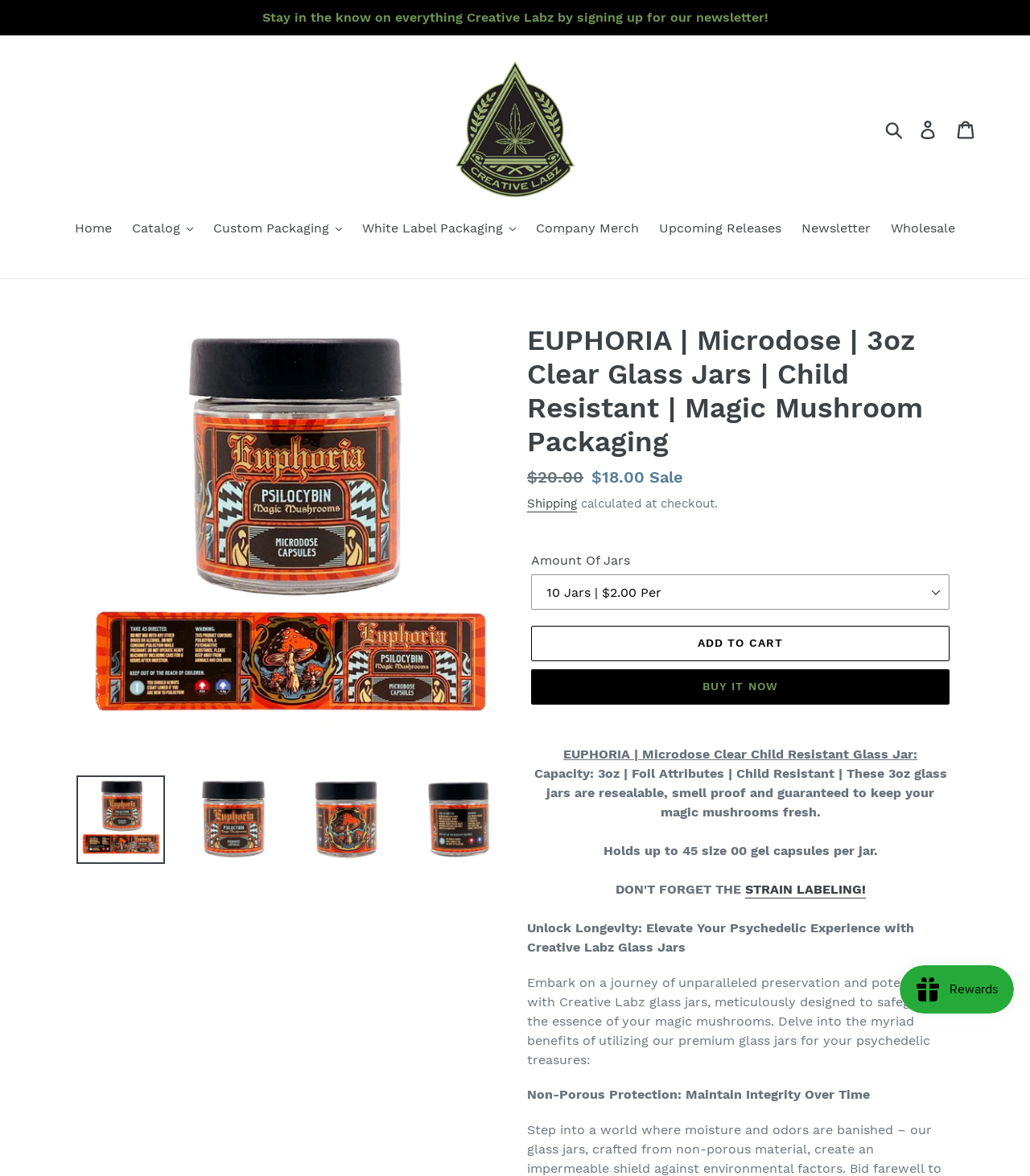Review the image closely and give a comprehensive answer to the question: What is the name of the company that offers the glass jars?

I found the answer by looking at the top navigation menu, where it says 'Creative Labz: Packaging Solutions'. This suggests that Creative Labz is the company that offers the glass jars and other packaging solutions.